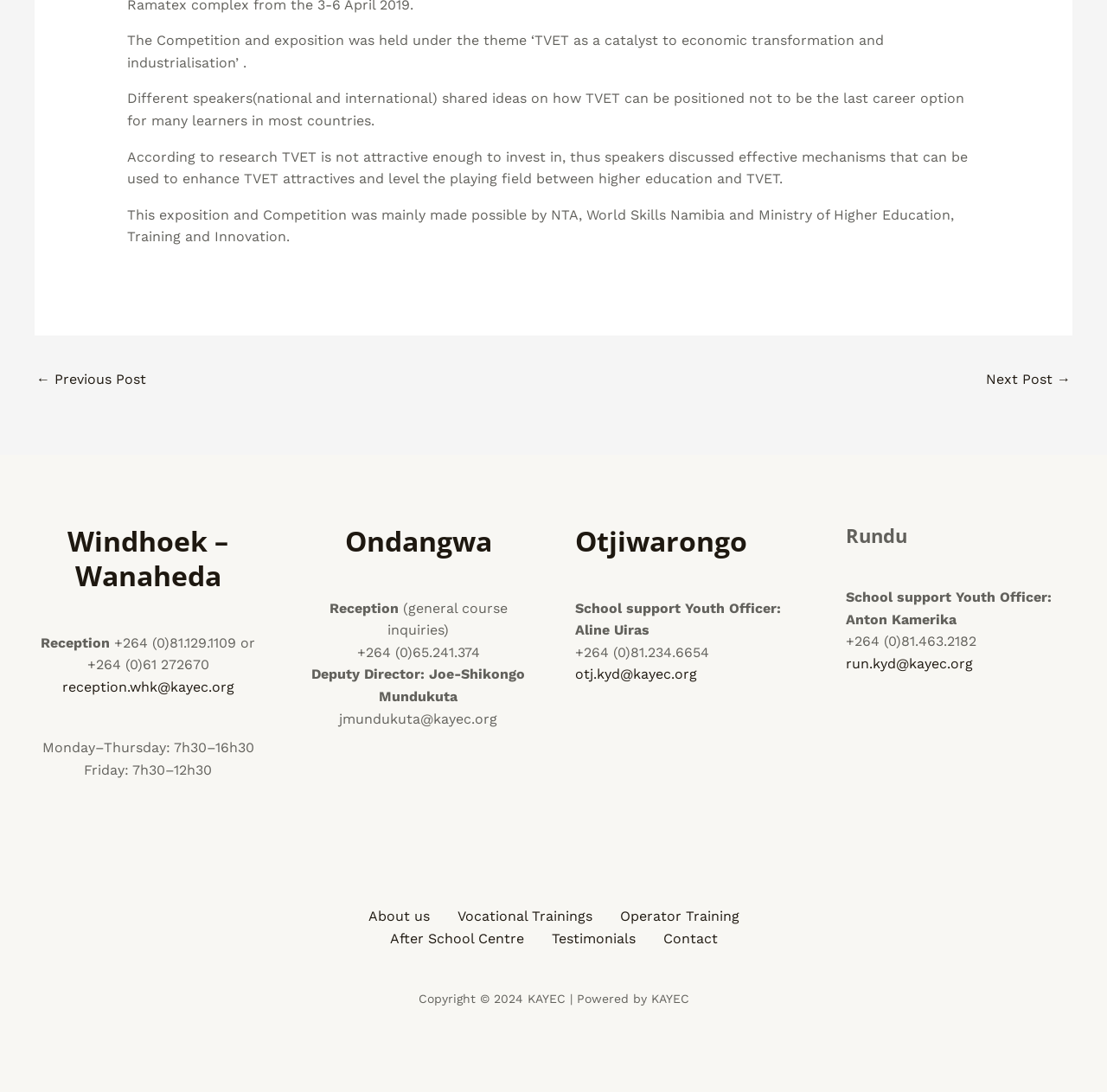Indicate the bounding box coordinates of the clickable region to achieve the following instruction: "Visit 'About us'."

[0.32, 0.829, 0.4, 0.849]